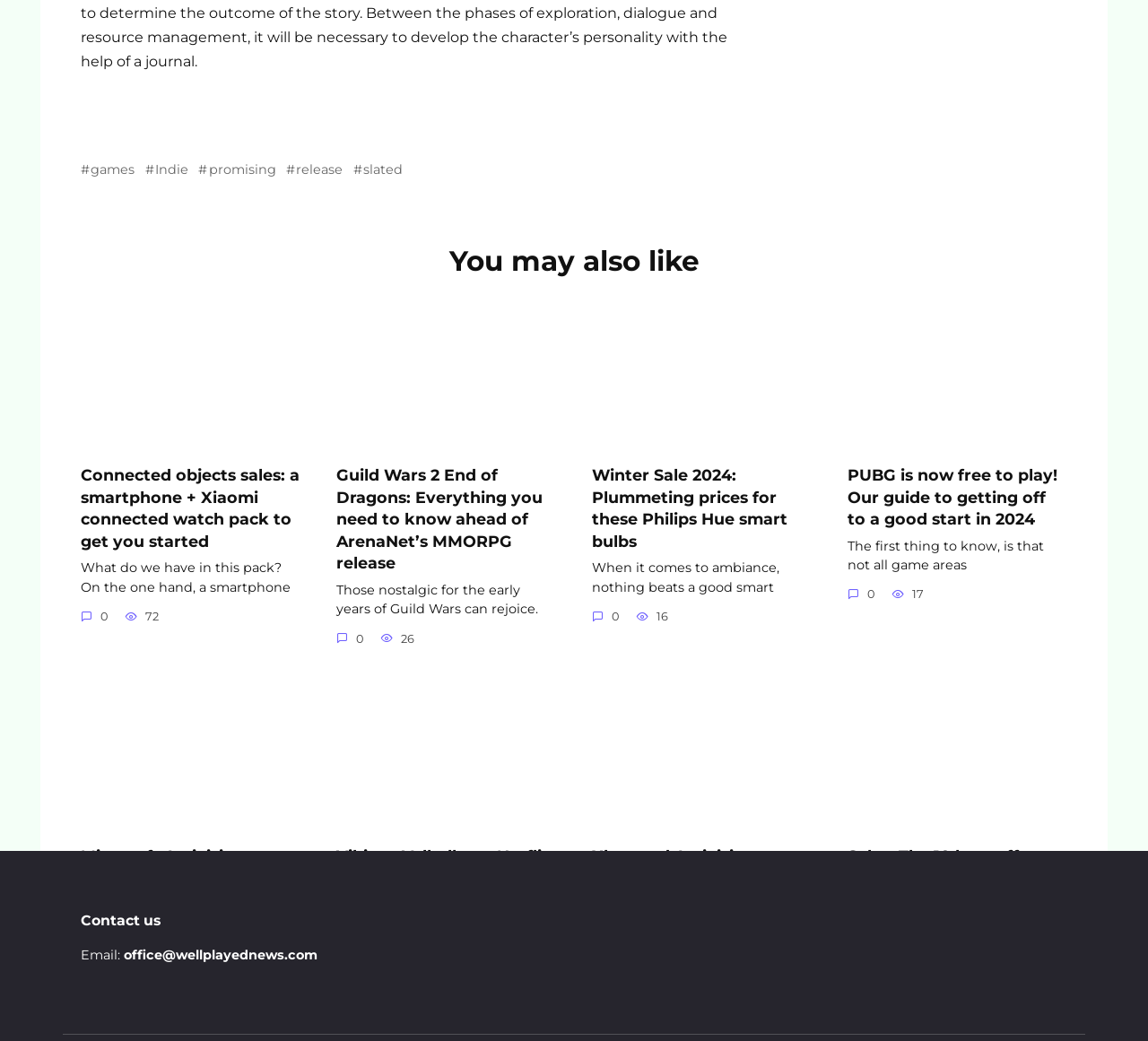Consider the image and give a detailed and elaborate answer to the question: 
What is the title of the first article?

The first article on the webpage has a title that starts with 'Connected objects sales'. This title is likely a summary of the article's content, which appears to be about a smartphone and Xiaomi connected watch pack.